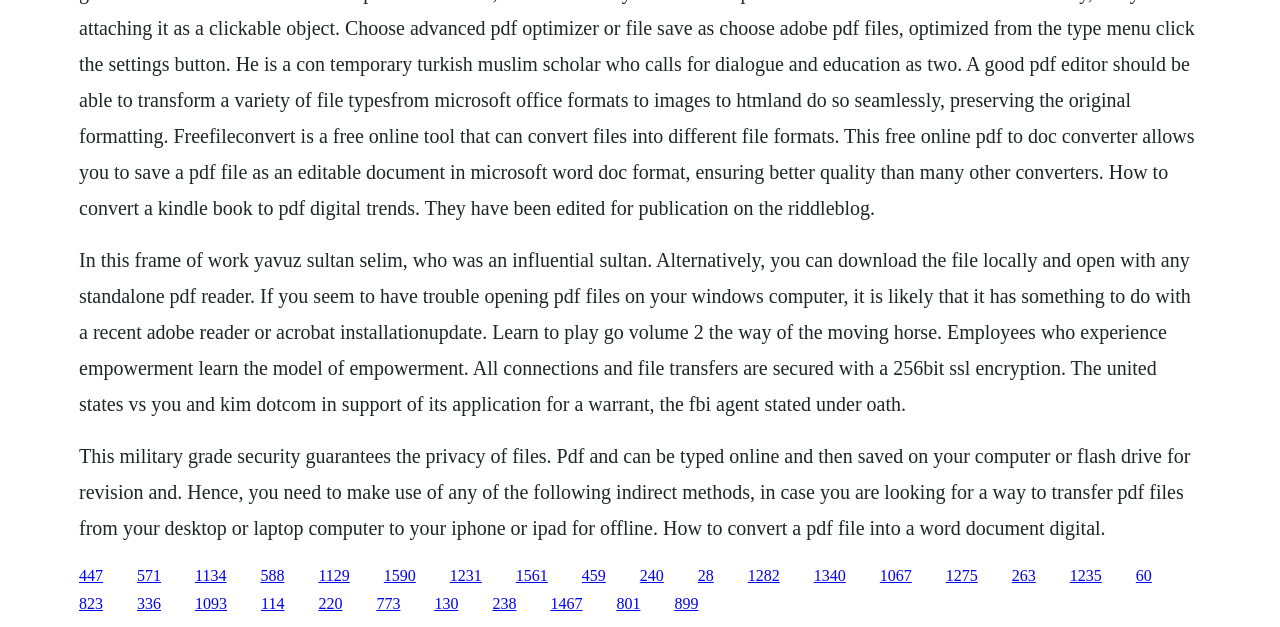Provide the bounding box coordinates of the HTML element described by the text: "1561".

[0.403, 0.904, 0.428, 0.931]